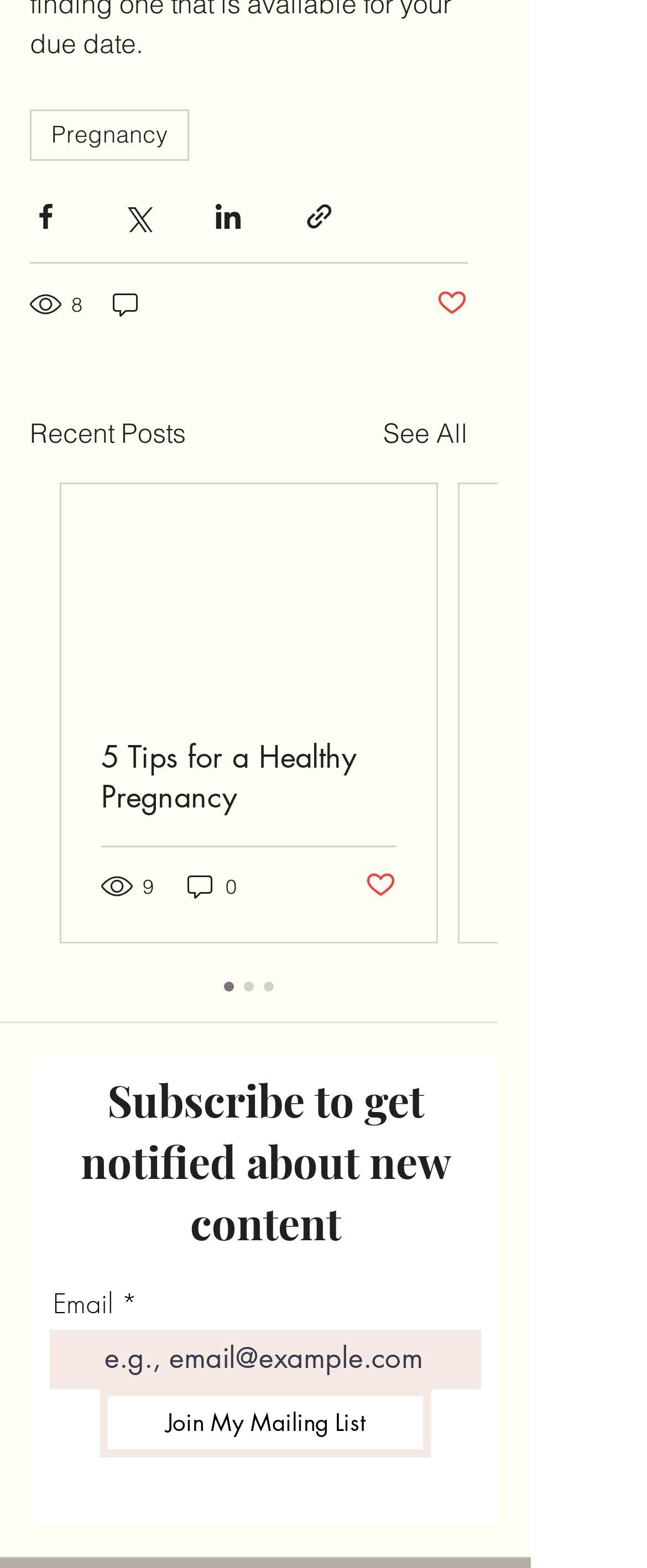Respond to the question below with a single word or phrase: How many social media sharing buttons are there?

4